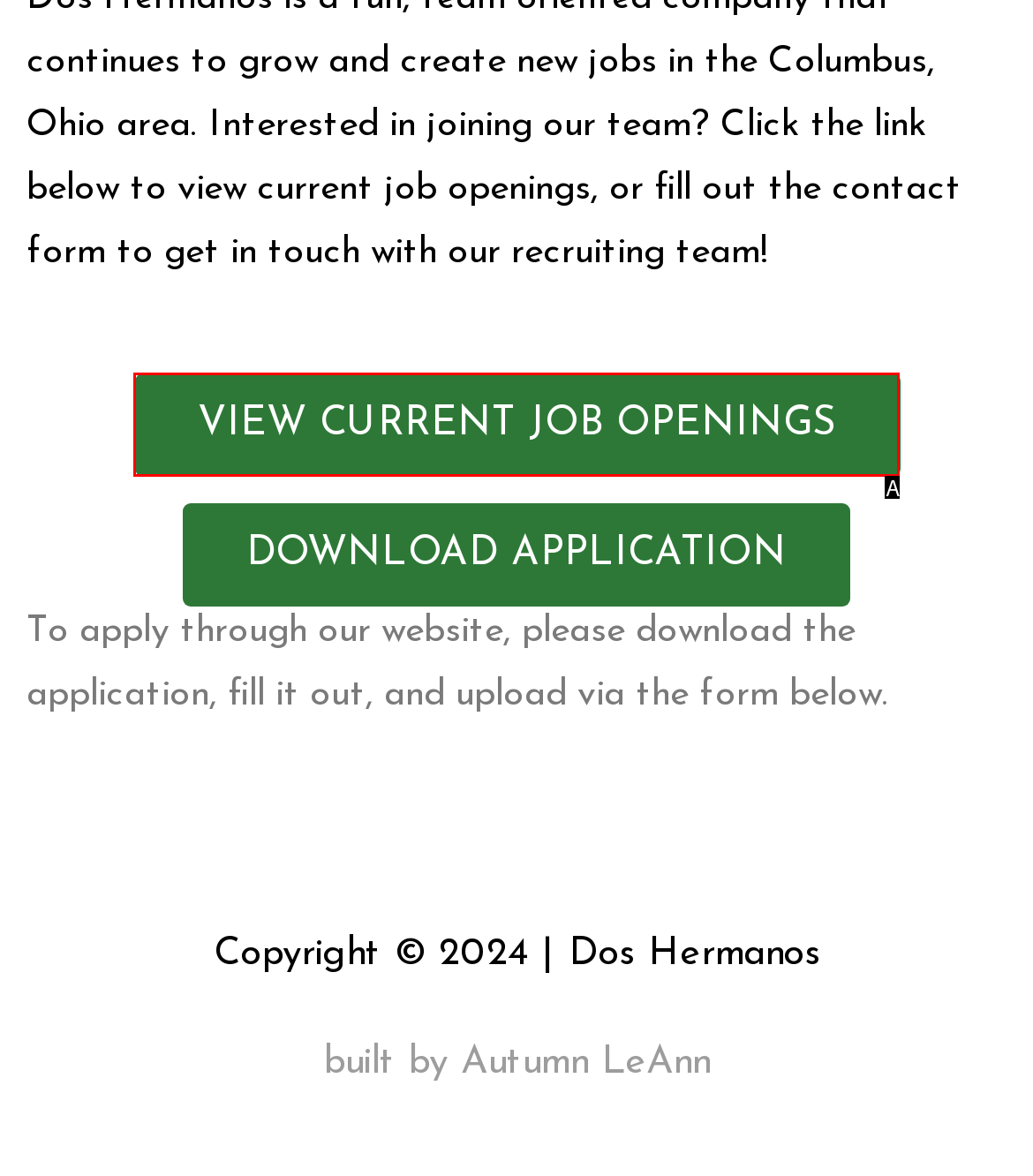Using the provided description: VIEW CURRENT JOB OPENINGS, select the most fitting option and return its letter directly from the choices.

A